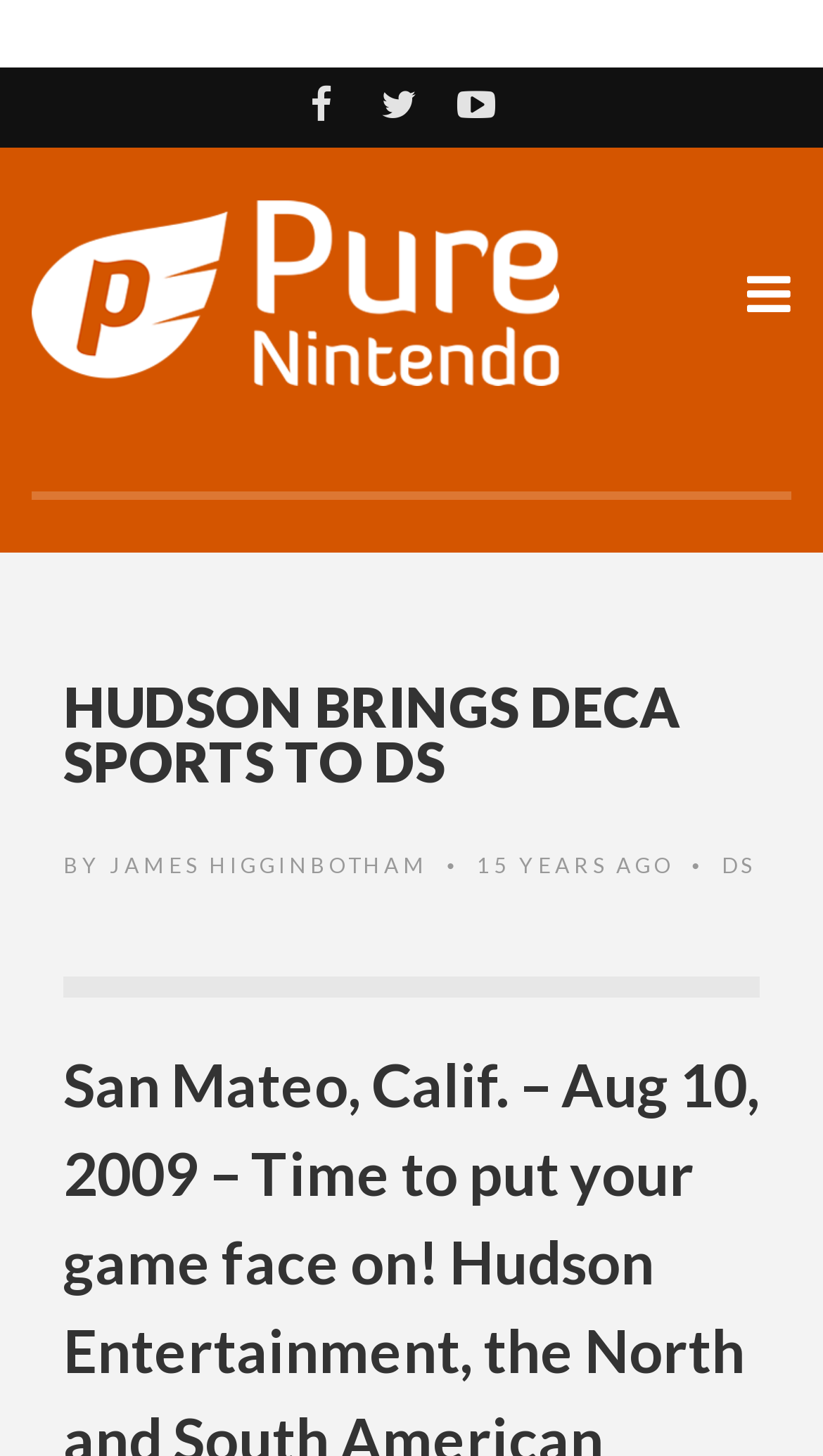Please provide the bounding box coordinate of the region that matches the element description: James Higginbotham. Coordinates should be in the format (top-left x, top-left y, bottom-right x, bottom-right y) and all values should be between 0 and 1.

[0.133, 0.538, 0.521, 0.556]